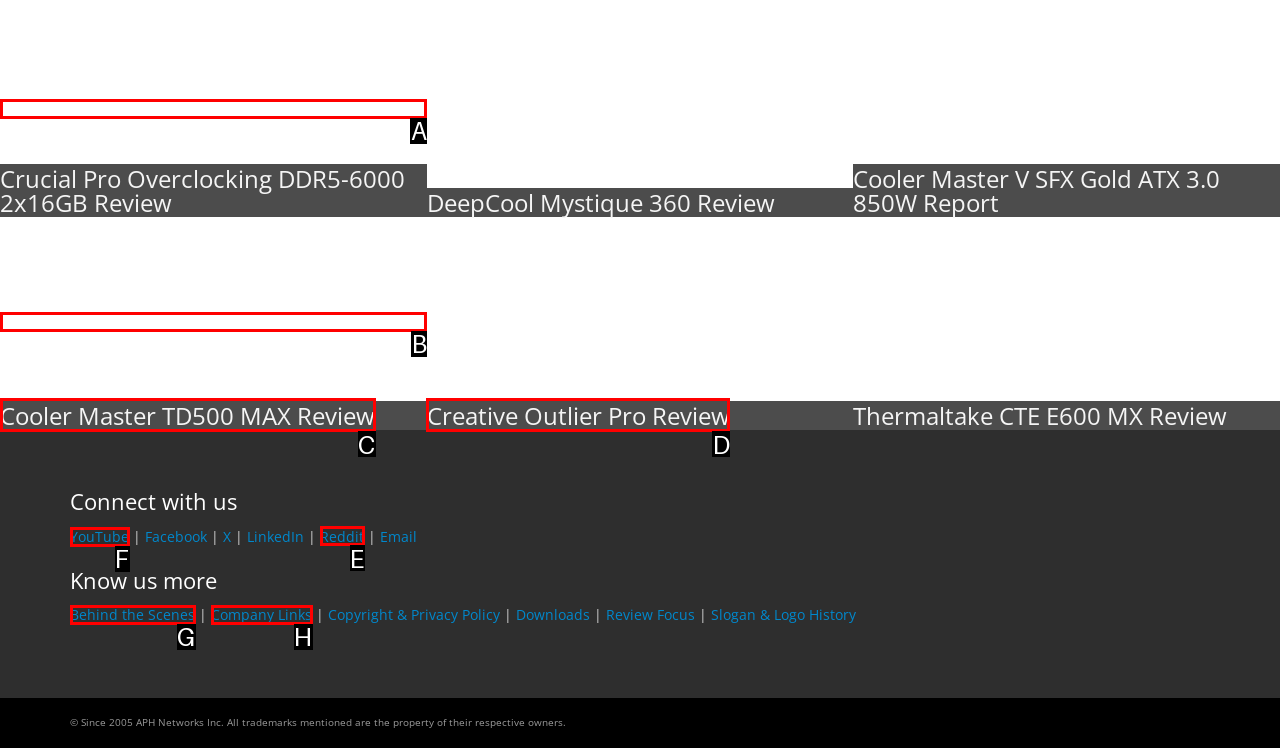To complete the instruction: Visit the YouTube channel, which HTML element should be clicked?
Respond with the option's letter from the provided choices.

F